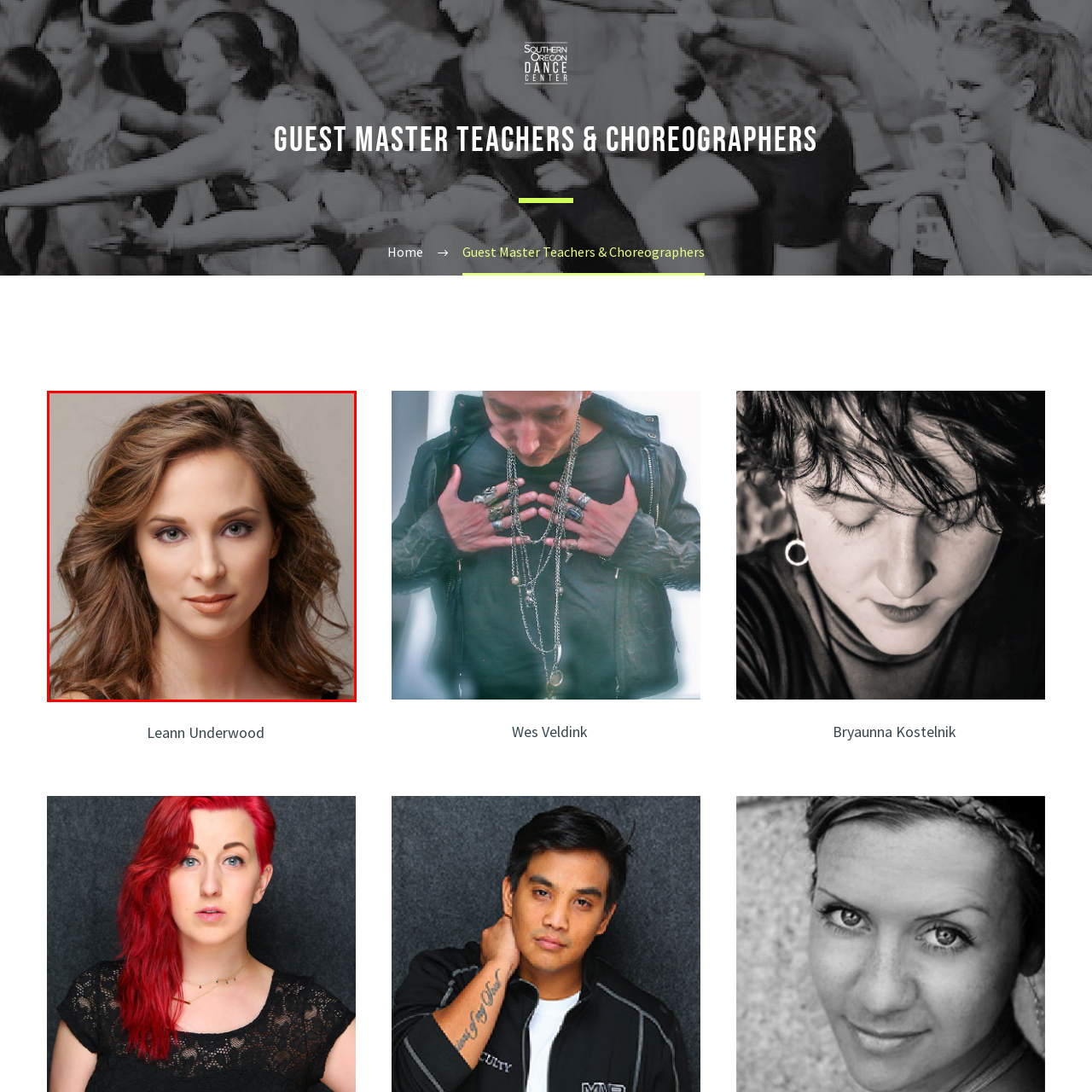What is the purpose of the portrait?
Inspect the image area bounded by the red box and answer the question with a single word or a short phrase.

Professional or artistic